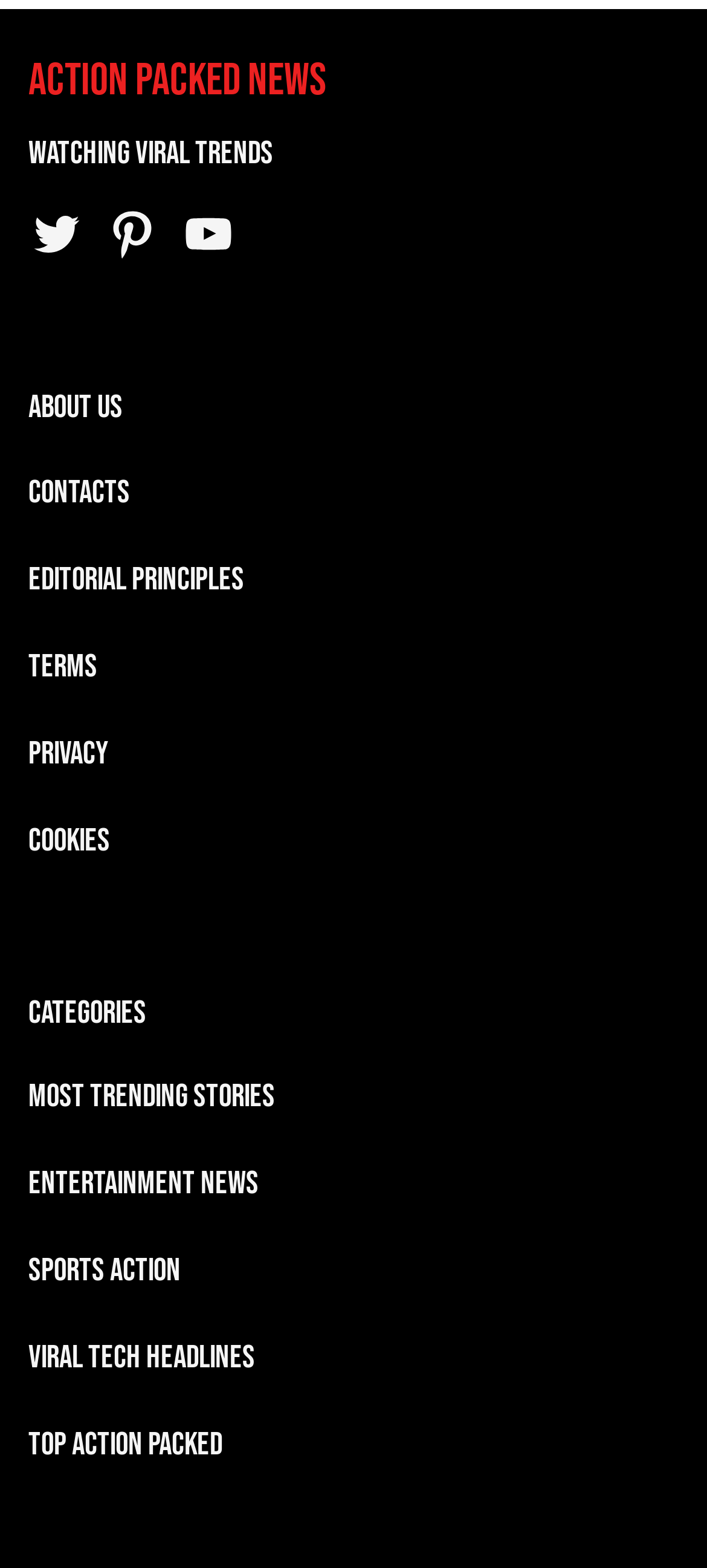Given the element description "Cookies" in the screenshot, predict the bounding box coordinates of that UI element.

[0.04, 0.52, 0.155, 0.576]